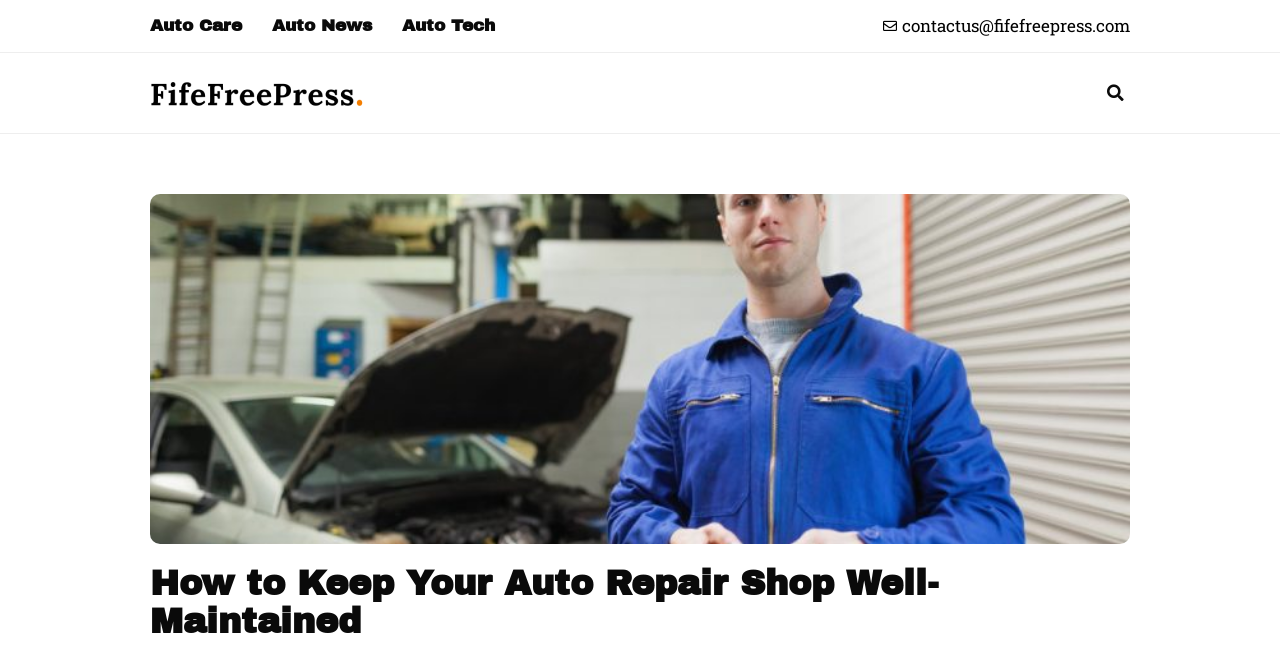Use a single word or phrase to answer the question: How many navigation links are at the top of the webpage?

3